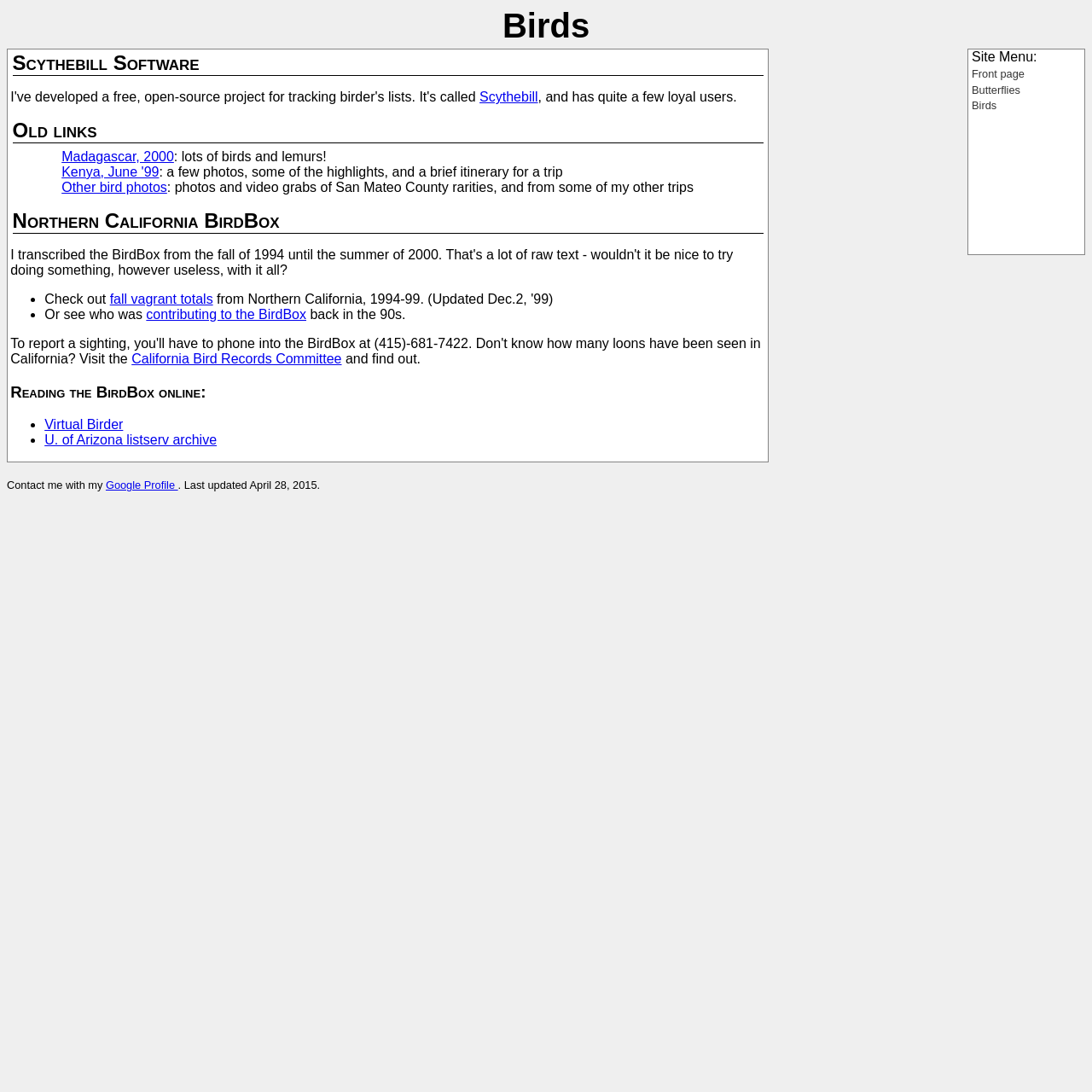When was the webpage last updated?
Observe the image and answer the question with a one-word or short phrase response.

April 28, 2015